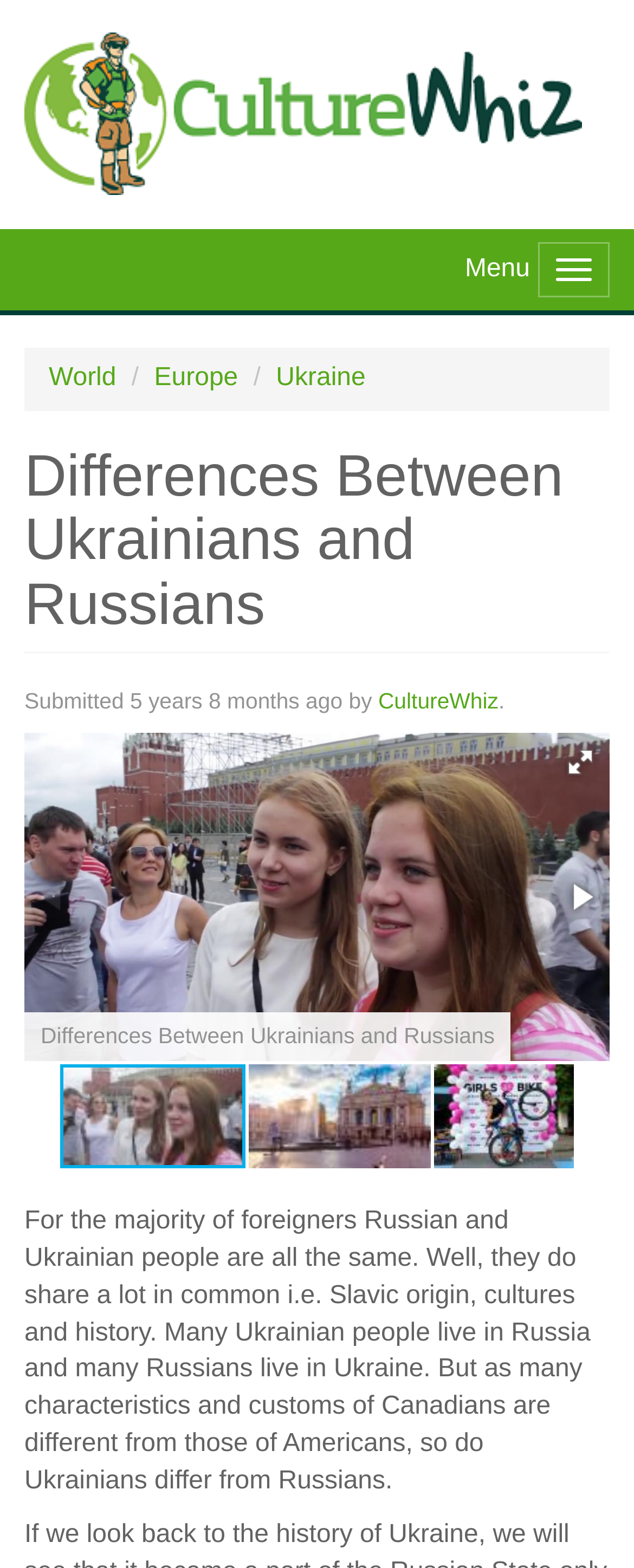What is the relationship between Ukrainians and Russians?
By examining the image, provide a one-word or phrase answer.

They share common cultures and history